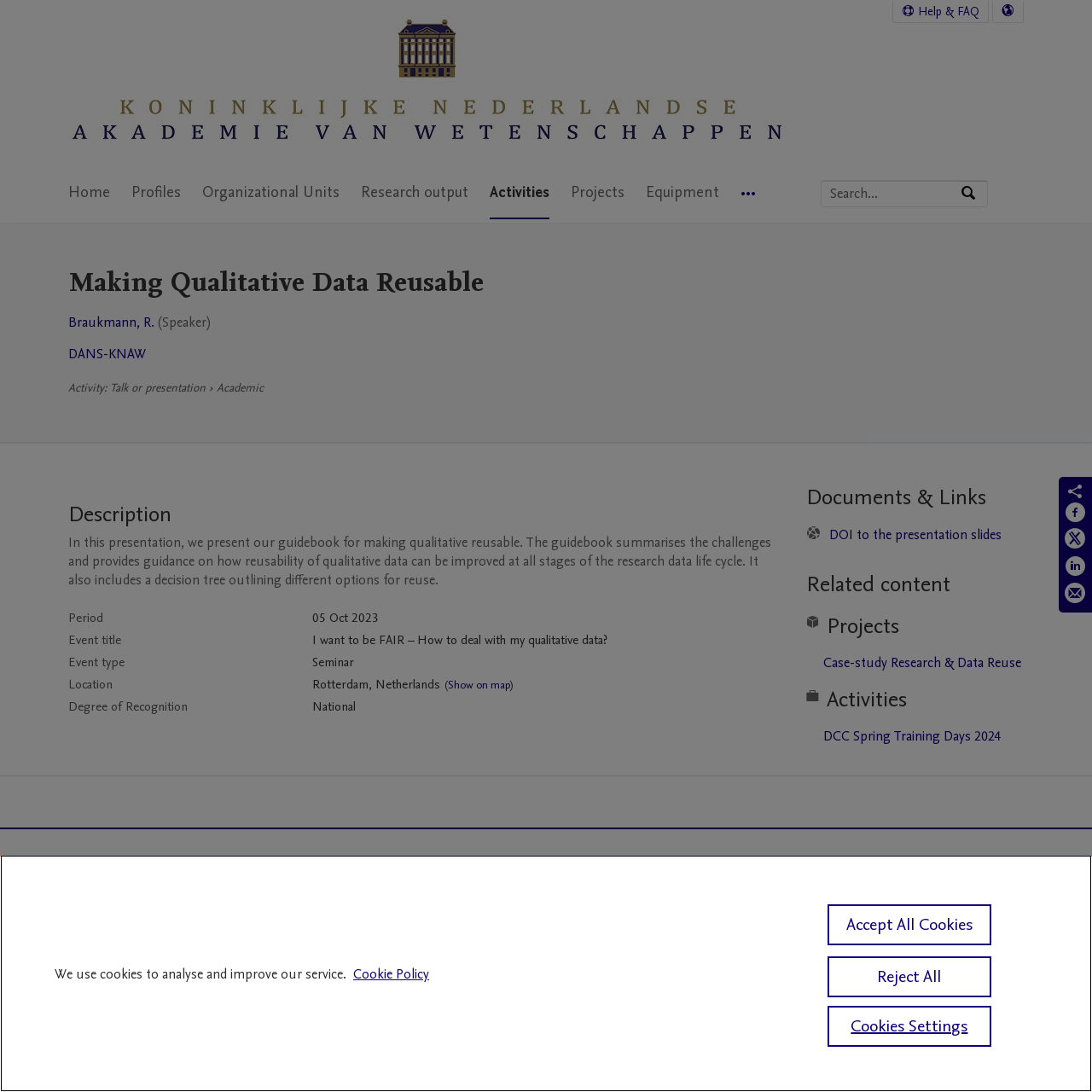Summarize the webpage with a detailed and informative caption.

This webpage is about "Making Qualitative Data Reusable" and is affiliated with the Royal Netherlands Academy of Arts and Sciences (KNAW). At the top left corner, there is a logo of the academy. Below the logo, there is a main navigation menu with several options, including "Home", "Profiles", "Organizational Units", and more. 

To the right of the navigation menu, there is a search bar where users can search by expertise, name, or affiliation. Next to the search bar, there is a "Search" button.

The main content of the webpage is divided into three sections: "activities information", "Activity details", and "Additional information". 

In the "activities information" section, there is a heading "Making Qualitative Data Reusable" followed by information about the activity, including the speaker, organization, and type of event. 

The "Activity details" section provides more information about the activity, including a description, a table with details about the event, and a section with links to related documents. 

The "Additional information" section has three subsections: "Documents & Links", "Related content", and "Projects". This section provides links to related projects, activities, and documents.

At the bottom of the webpage, there are social media links to share the content on Facebook, Twitter, LinkedIn, and by email. 

Finally, there is a footer section with copyright information, a link to the Pure platform, and a statement about the use of cookies on the website.